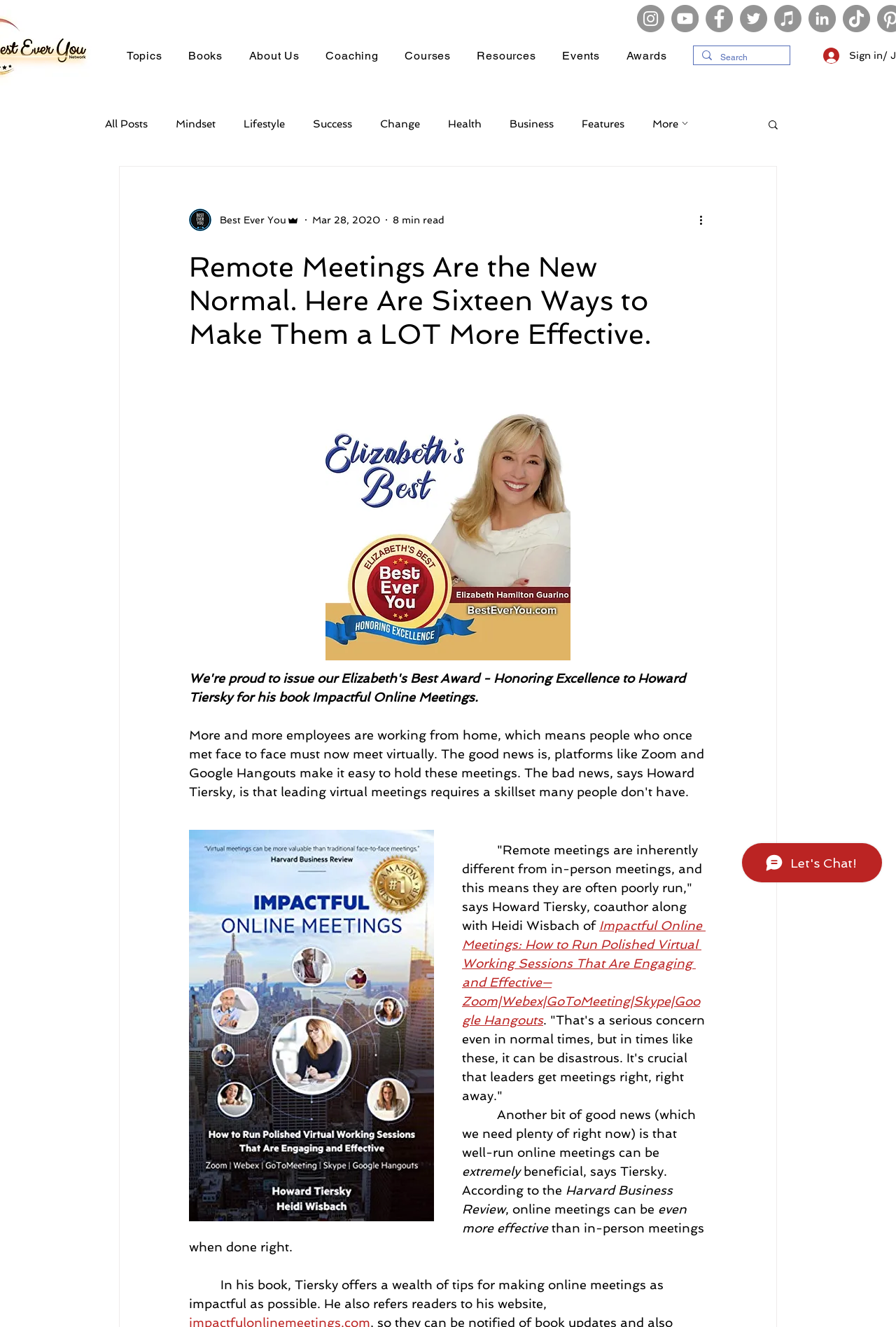Locate the bounding box coordinates of the region to be clicked to comply with the following instruction: "Read more about remote meetings". The coordinates must be four float numbers between 0 and 1, in the form [left, top, right, bottom].

[0.211, 0.619, 0.484, 0.927]